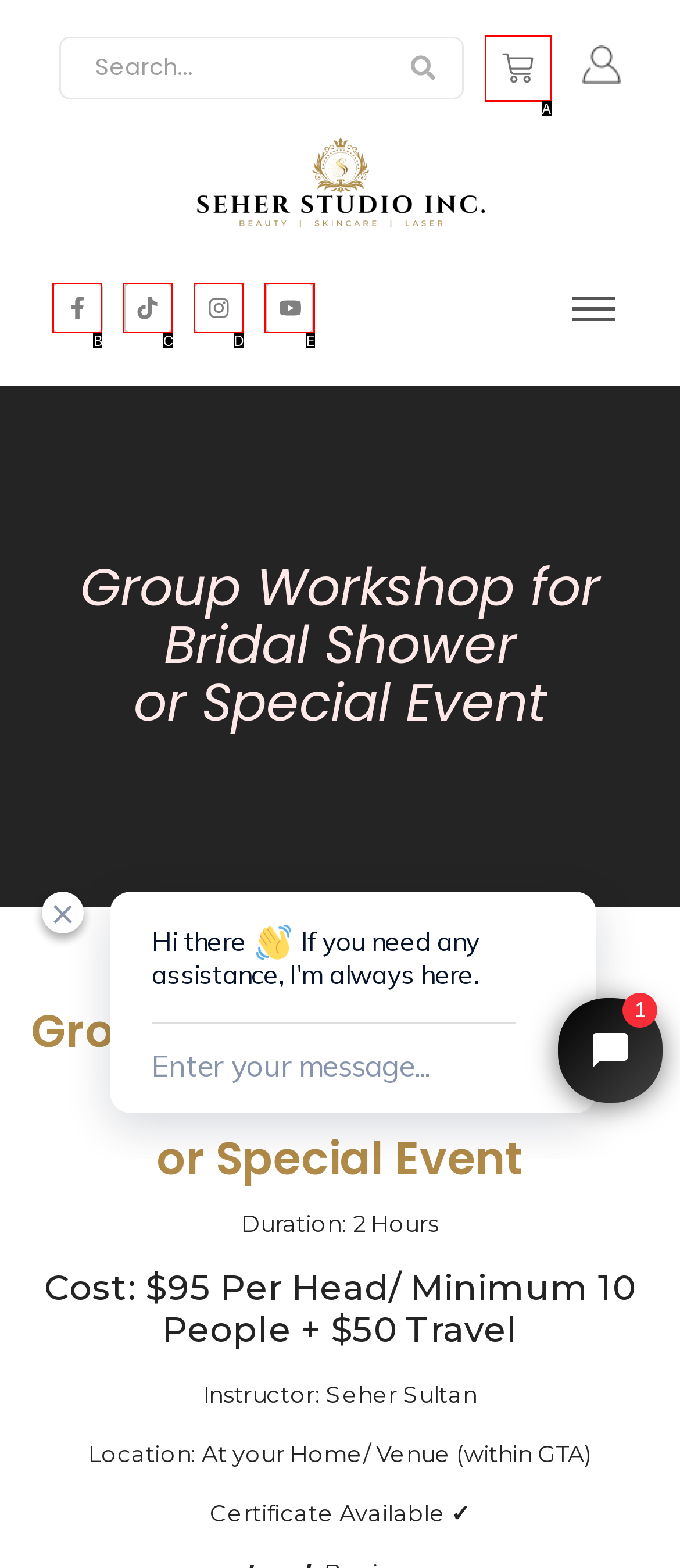Based on the description: Facebook-f, identify the matching lettered UI element.
Answer by indicating the letter from the choices.

B